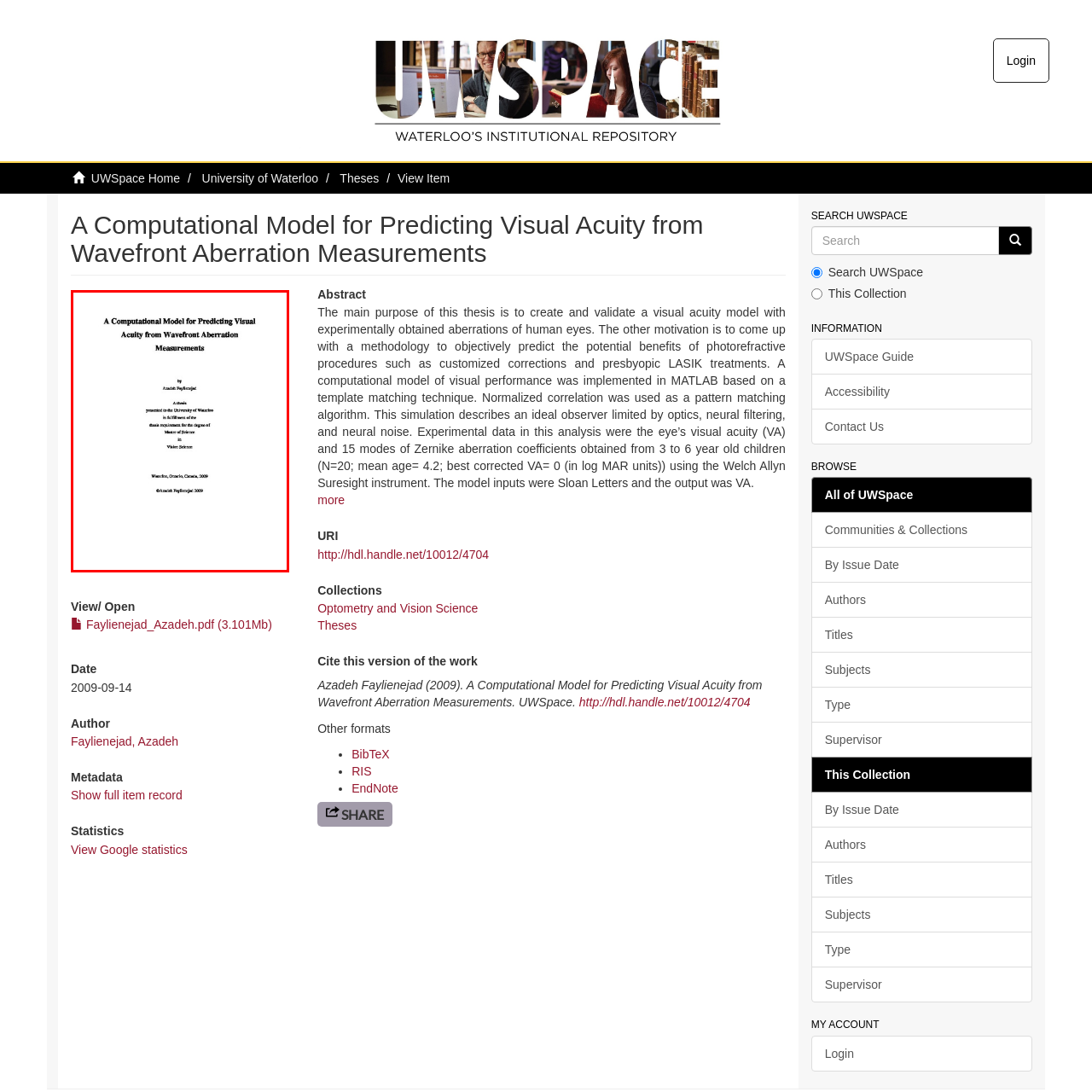What is the author's name?  
Study the image enclosed by the red boundary and furnish a detailed answer based on the visual details observed in the image.

The author's name is mentioned below the title, alongside the institution and other details. The name is clearly stated as 'Azadeh Faylienejad'.